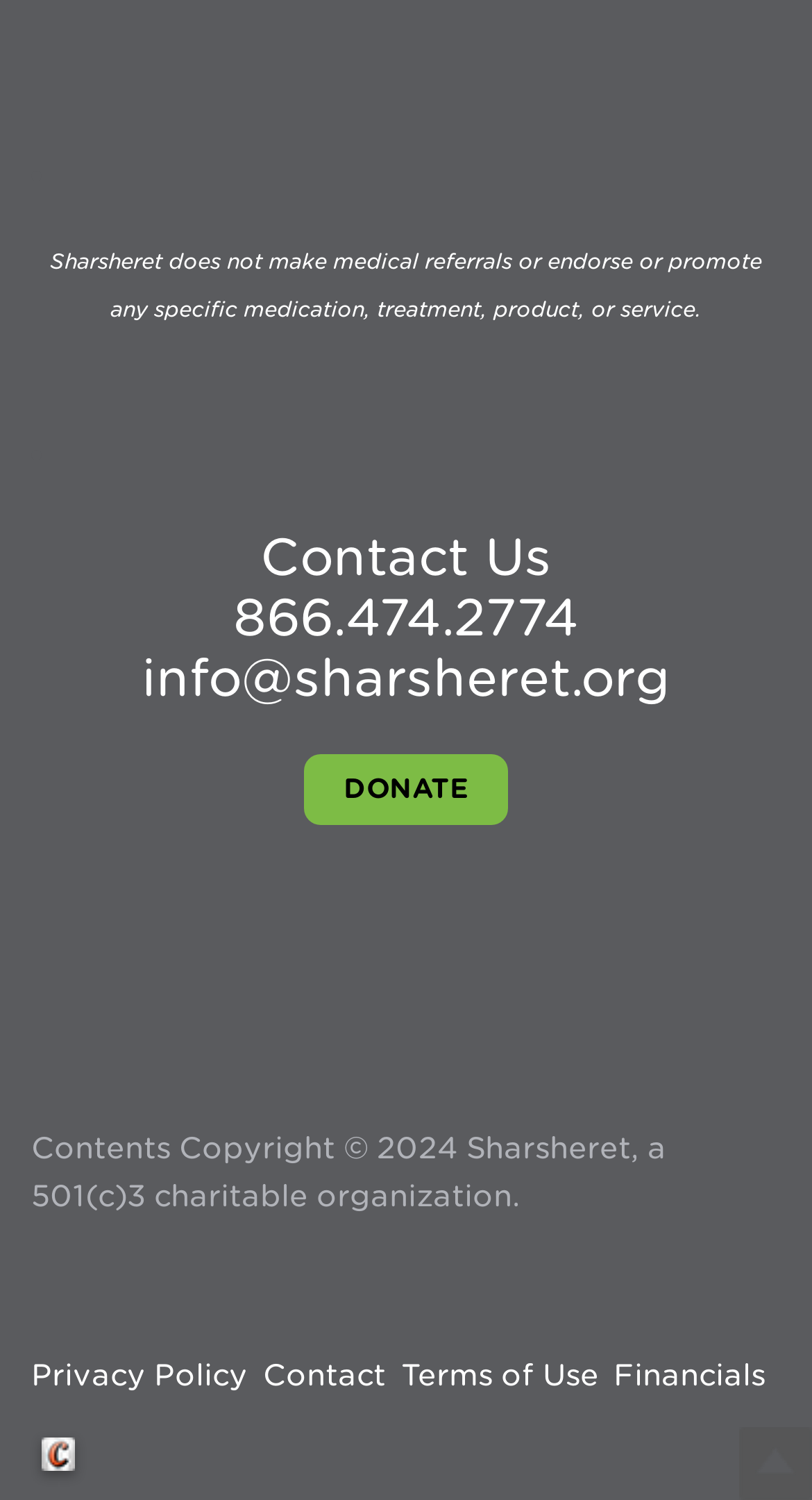Provide a brief response in the form of a single word or phrase:
What is the phone number to contact?

866.474.2774